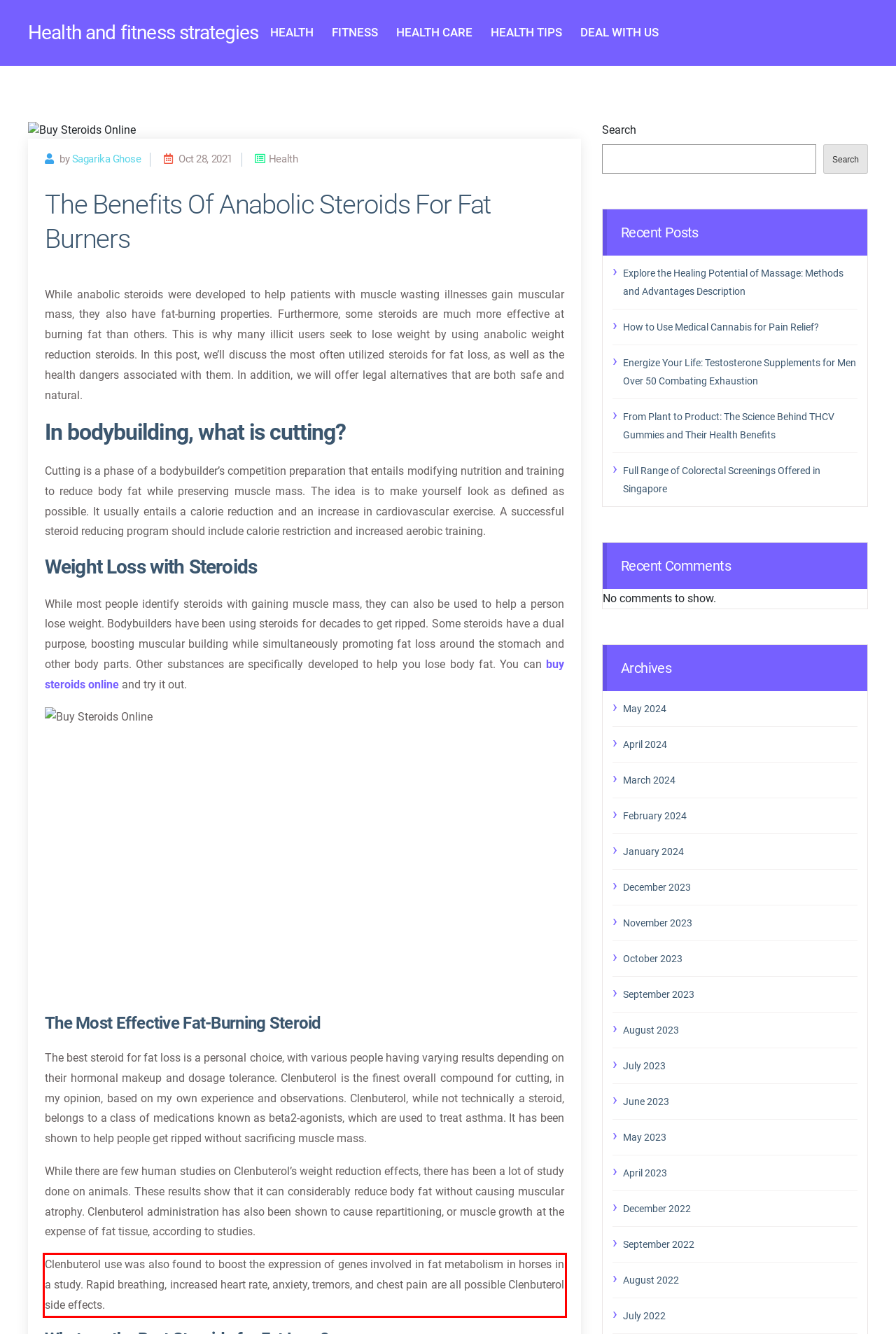Examine the webpage screenshot and use OCR to obtain the text inside the red bounding box.

Clenbuterol use was also found to boost the expression of genes involved in fat metabolism in horses in a study. Rapid breathing, increased heart rate, anxiety, tremors, and chest pain are all possible Clenbuterol side effects.